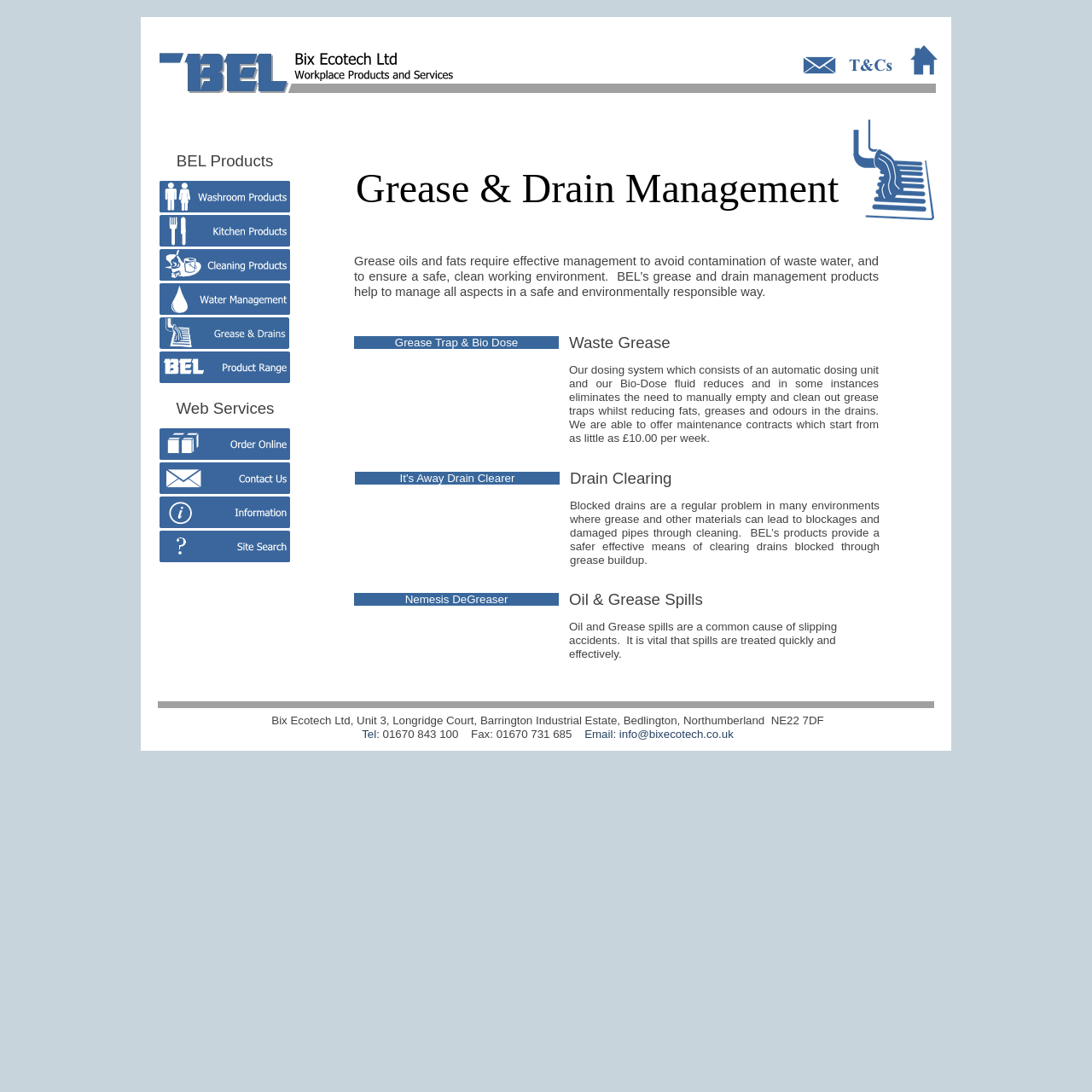Locate the UI element described by Grease Trap & Bio Dose in the provided webpage screenshot. Return the bounding box coordinates in the format (top-left x, top-left y, bottom-right x, bottom-right y), ensuring all values are between 0 and 1.

[0.324, 0.308, 0.512, 0.32]